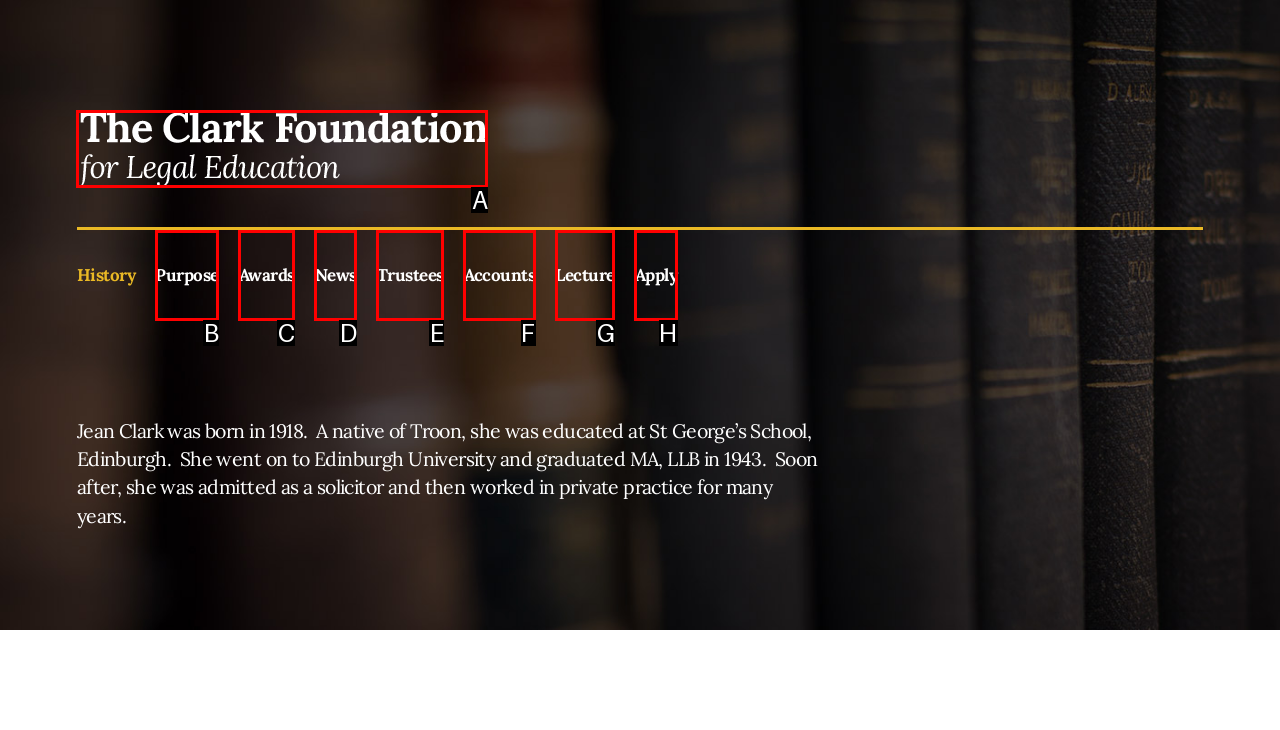From the description: Disclaimer, select the HTML element that fits best. Reply with the letter of the appropriate option.

None